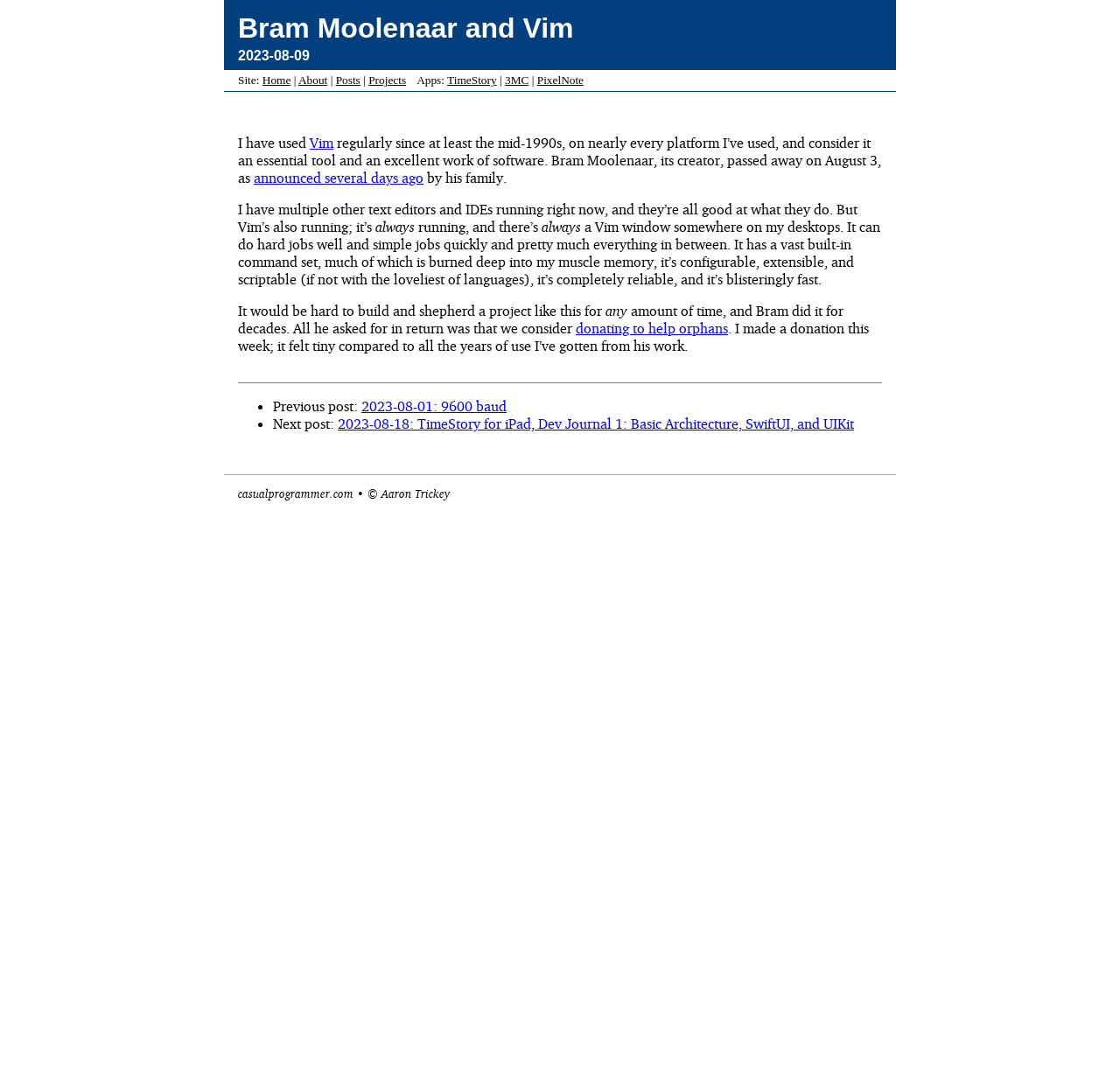Bounding box coordinates should be in the format (top-left x, top-left y, bottom-right x, bottom-right y) and all values should be floating point numbers between 0 and 1. Determine the bounding box coordinate for the UI element described as: announced several days ago

[0.227, 0.155, 0.378, 0.171]